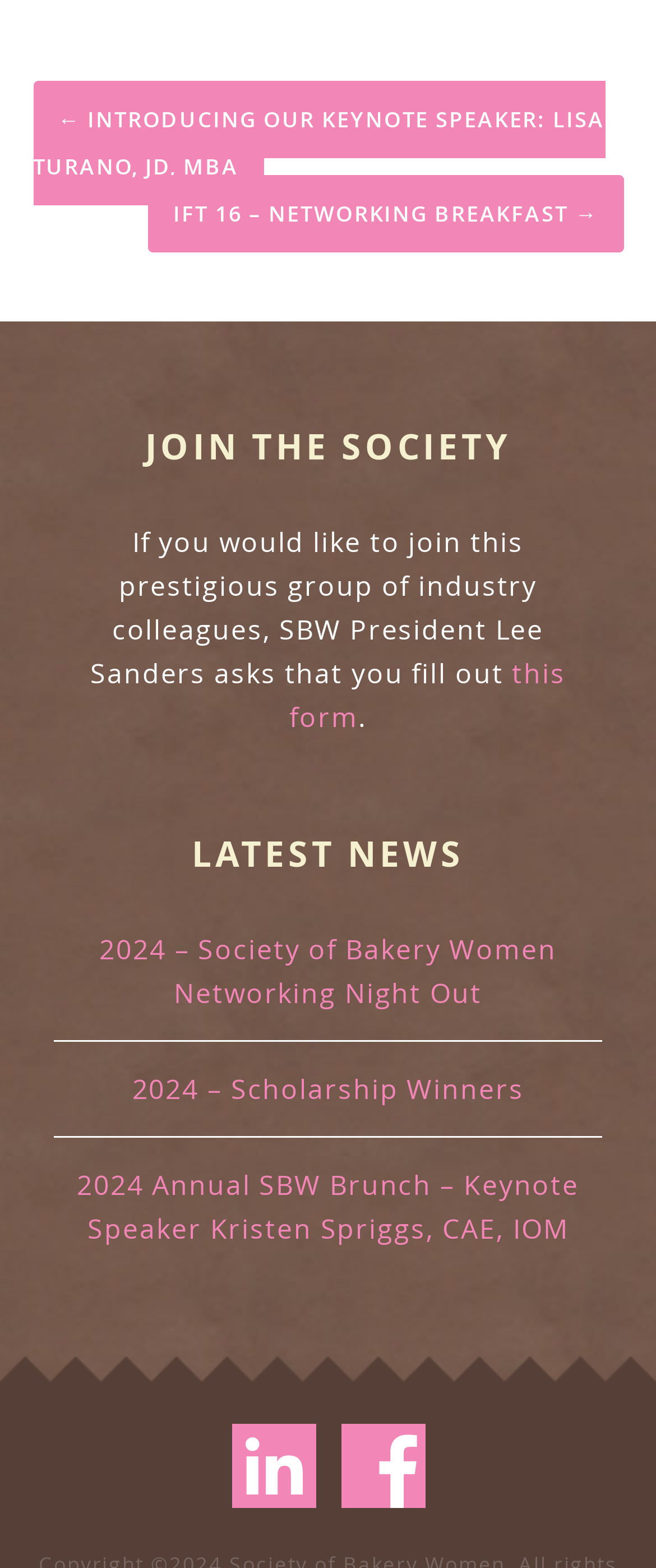What is the name of the SBW President?
Relying on the image, give a concise answer in one word or a brief phrase.

Lee Sanders